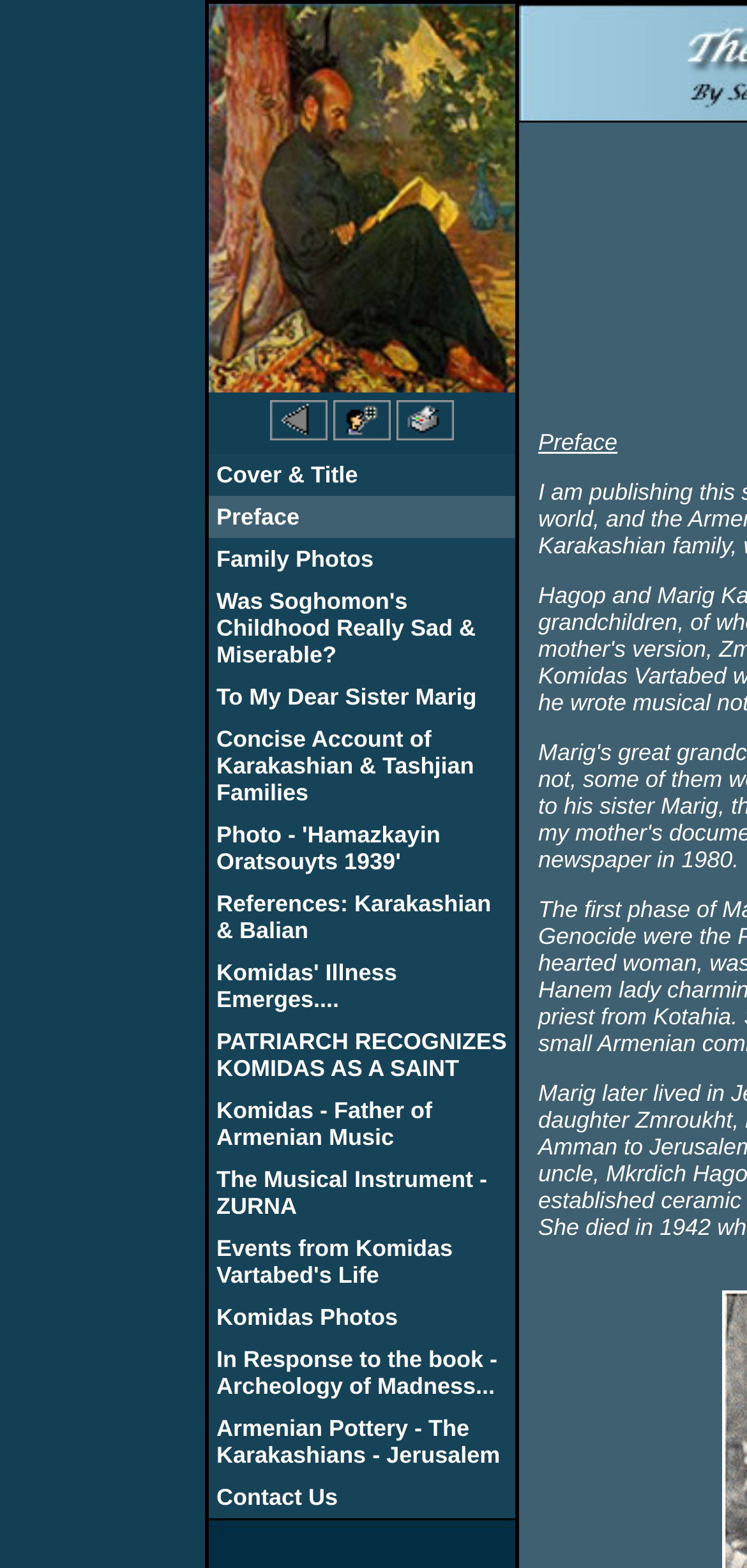Given the description "Preface", determine the bounding box of the corresponding UI element.

[0.29, 0.321, 0.401, 0.338]